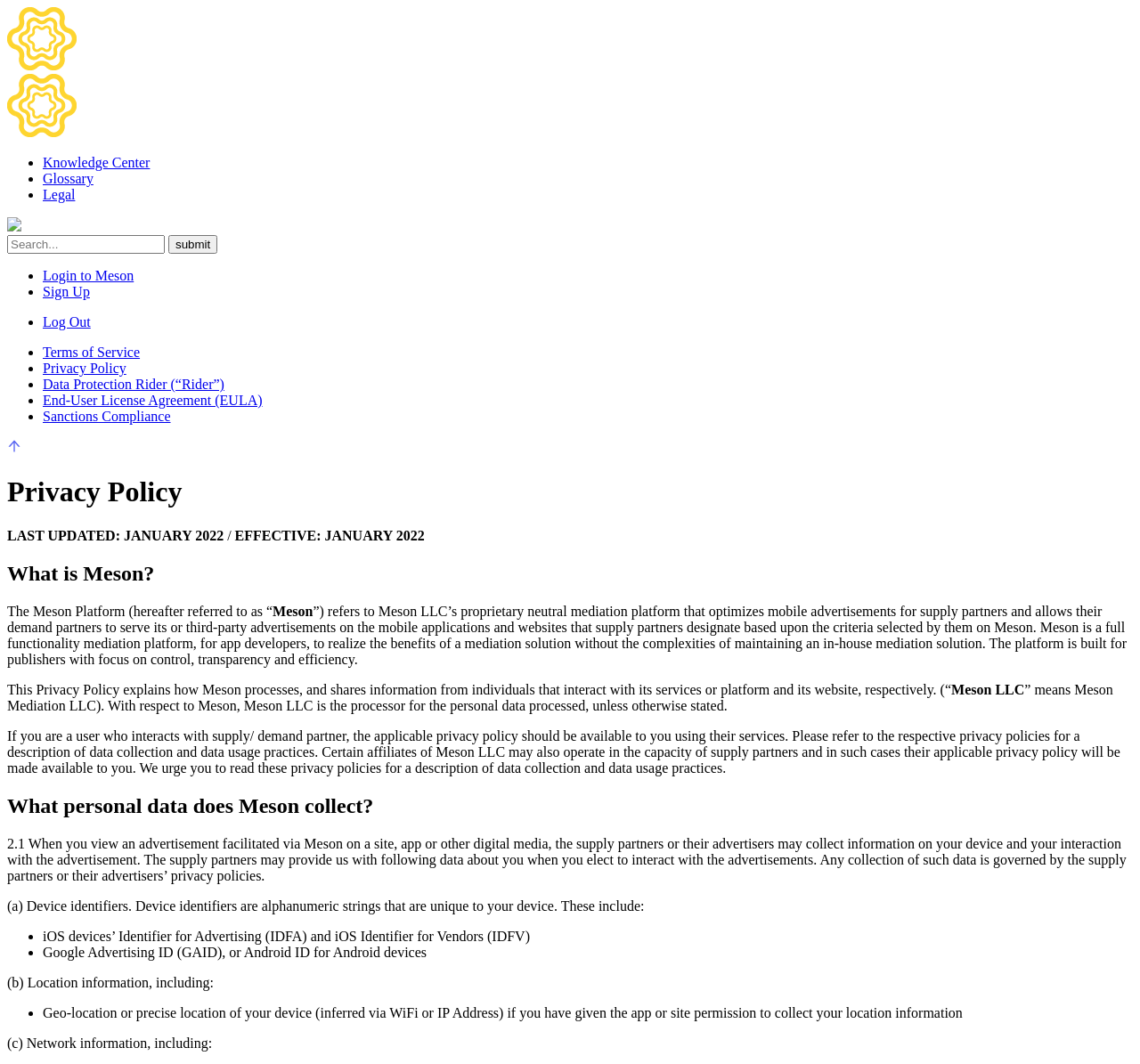Offer a detailed explanation of the webpage layout and contents.

The webpage is the Meson Knowledge Center, which provides information about Meson's technologies and services. At the top left corner, there are two links to the Meson Support Center, each accompanied by an image. Below these links, there is a list of navigation links, including Knowledge Center, Glossary, Legal, and more, each preceded by a bullet point. 

To the right of the navigation links, there is a search bar with a submit button. Above the search bar, there is a small image. 

Further down the page, there are more links, including Login to Meson, Sign Up, Log Out, Terms of Service, Privacy Policy, and several others, each preceded by a bullet point. 

The main content of the page is divided into sections, each with a heading. The first section is titled "What is Meson?" and provides a description of the Meson Platform, a neutral mediation platform that optimizes mobile advertisements for supply partners. 

The next section is titled "Privacy Policy" and explains how Meson processes and shares information from individuals who interact with its services or platform. This section is followed by another section titled "What personal data does Meson collect?" which describes the types of data that Meson collects, including device identifiers, location information, and network information.